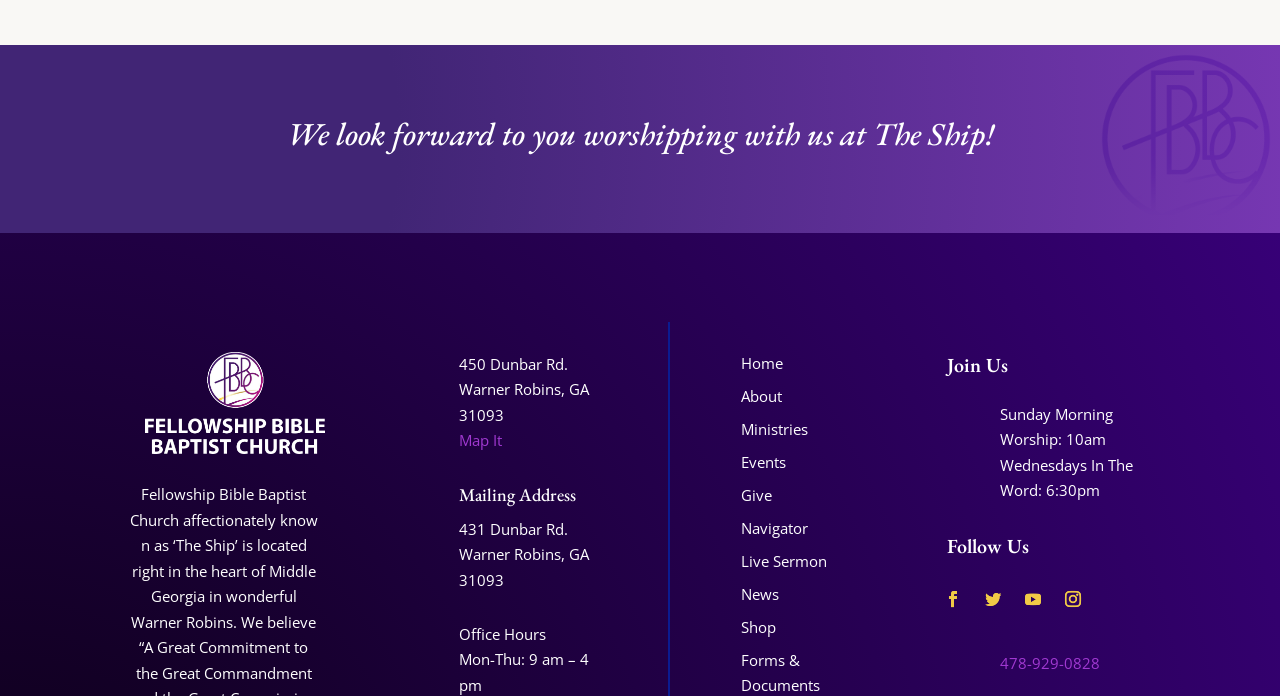Please identify the bounding box coordinates of the clickable element to fulfill the following instruction: "Call the phone number". The coordinates should be four float numbers between 0 and 1, i.e., [left, top, right, bottom].

[0.781, 0.938, 0.859, 0.966]